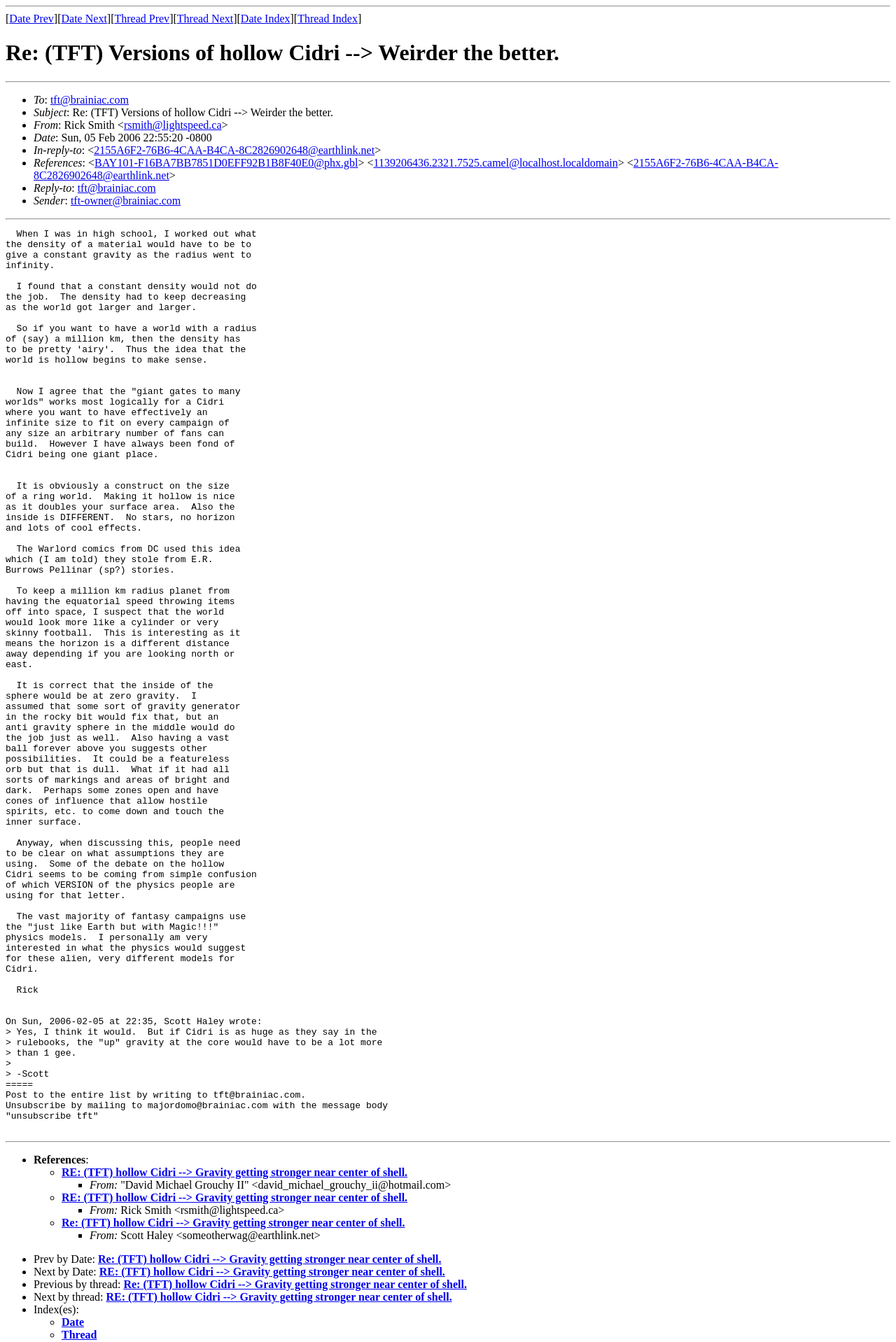Provide an in-depth description of the elements and layout of the webpage.

This webpage appears to be a forum or discussion board focused on a topic related to fantasy and world-building, specifically the concept of a hollow world called Cidri. The page is divided into several sections, with a prominent horizontal separator at the top and another near the bottom.

At the top, there are several links and buttons, including "Date Prev", "Date Next", "Thread Prev", and "Thread Next", which suggest that this is a threaded conversation with multiple pages. There is also a heading that reads "Re: (TFT) Versions of hollow Cidri --> Weirder the better."

Below this, there is a list of metadata about the conversation, including the sender's email address, the subject line, and the date and time the message was sent. This is followed by a long block of text, which appears to be a message from a user named Rick Smith. The message discusses the concept of a hollow world and the implications of gravity on such a world.

The message is formatted with paragraphs and line breaks, making it easy to read. There are also several references to other messages and conversations, including links to previous and next messages in the thread.

At the bottom of the page, there are several more links and buttons, including "Prev by Date", "Next by Date", "Previous by thread", and "Next by thread", which allow users to navigate the conversation. There is also a list of references, which appears to be a list of related messages or conversations.